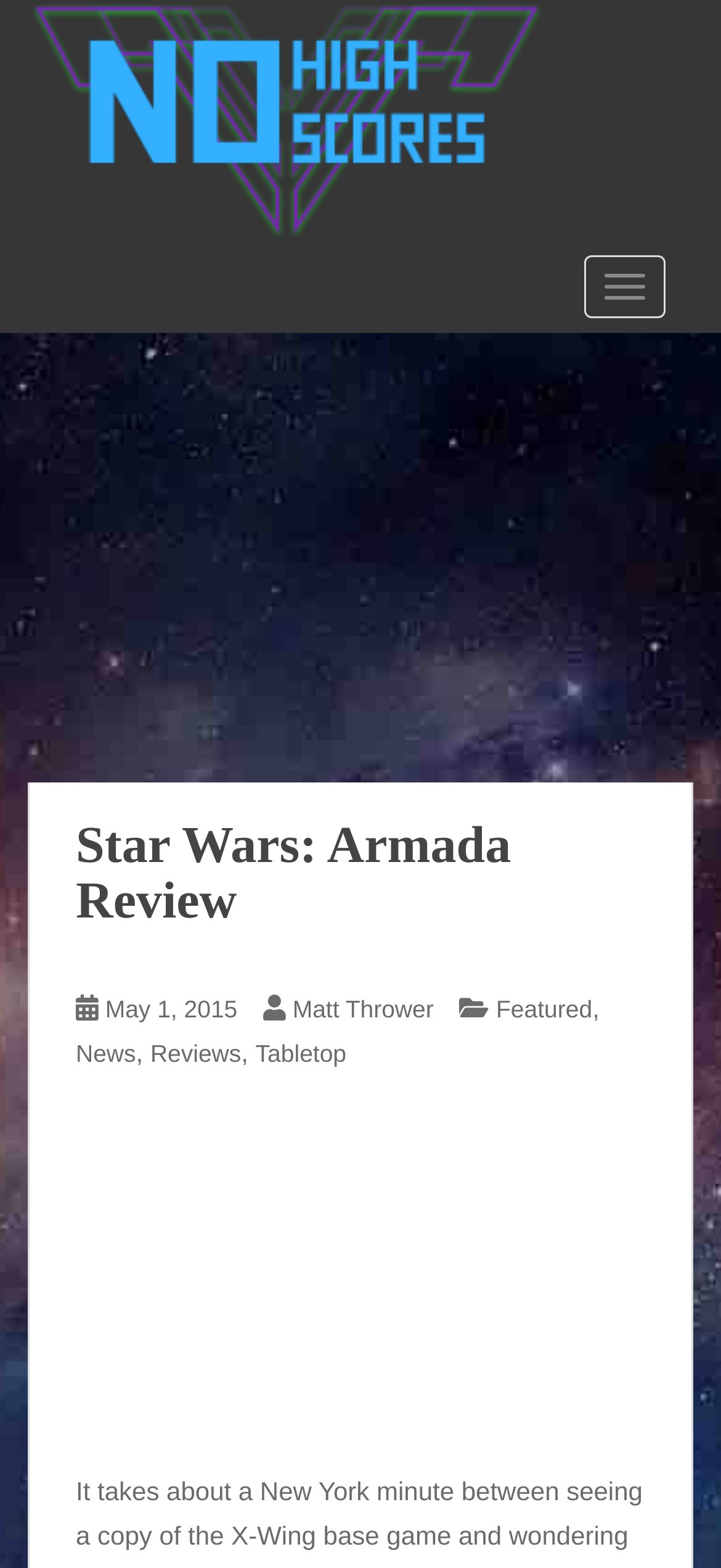Identify and provide the text content of the webpage's primary headline.

Star Wars: Armada Review